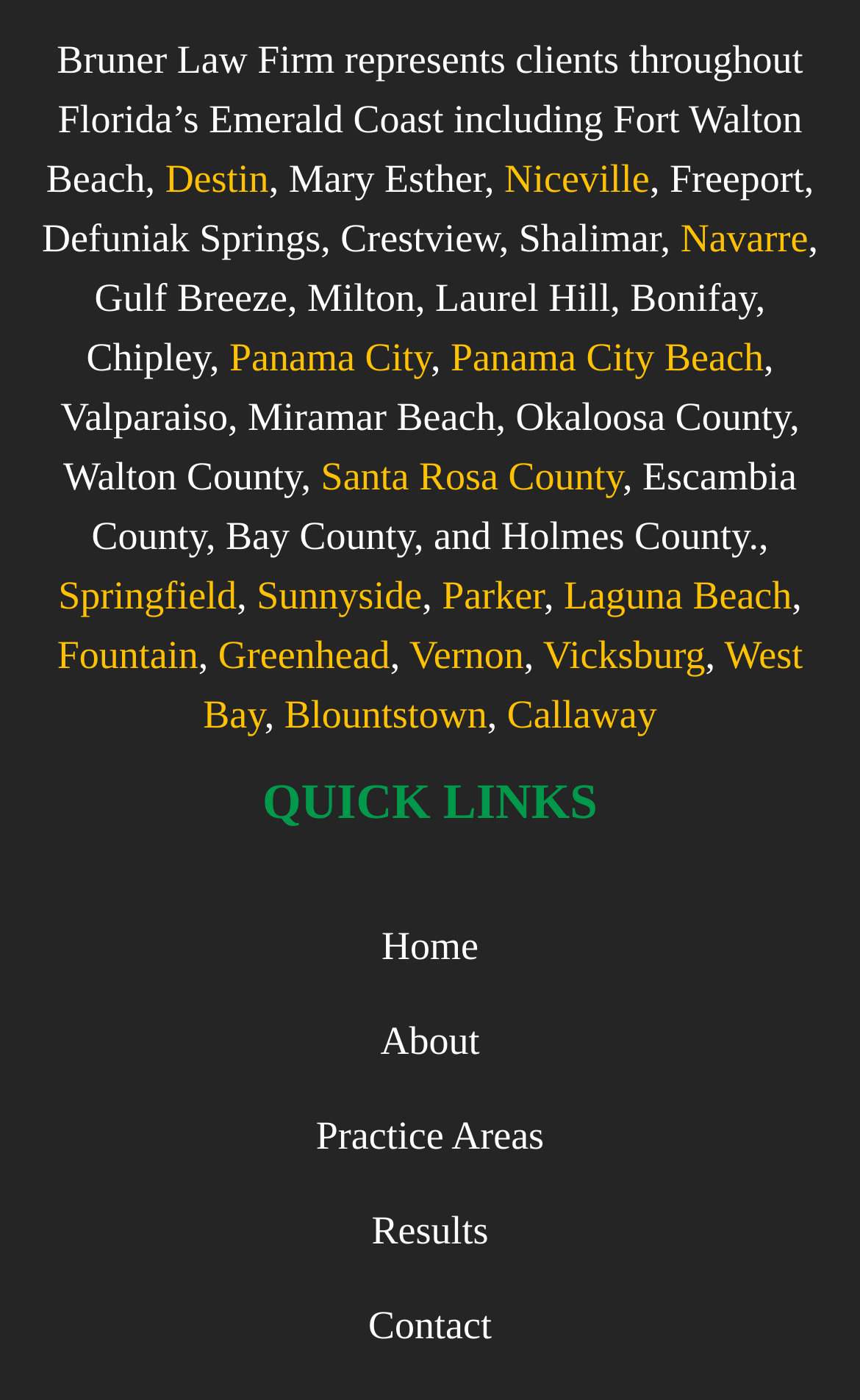Identify the bounding box coordinates of the region that needs to be clicked to carry out this instruction: "contact the law firm". Provide these coordinates as four float numbers ranging from 0 to 1, i.e., [left, top, right, bottom].

[0.038, 0.914, 0.962, 0.981]